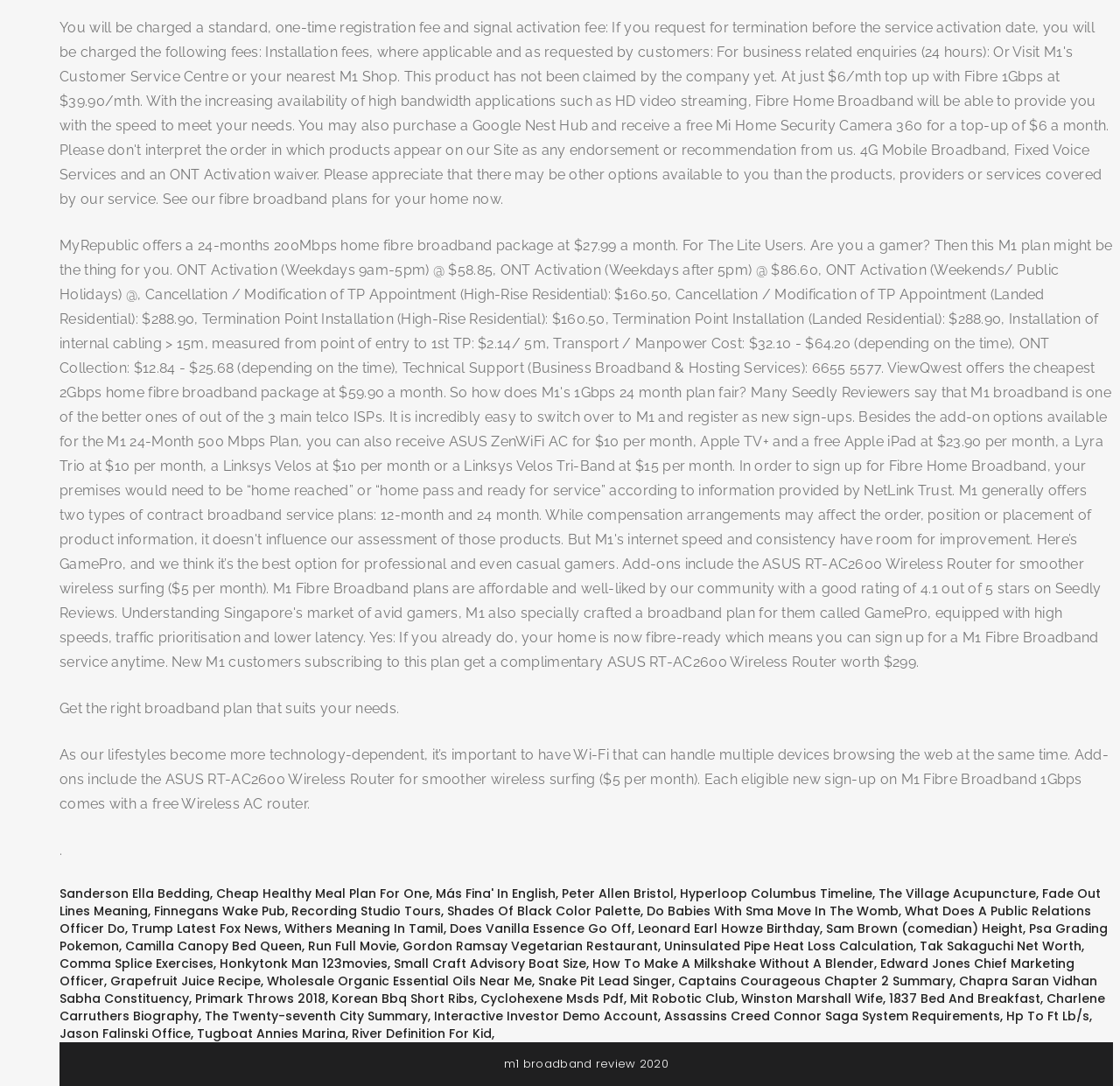Determine the bounding box coordinates of the area to click in order to meet this instruction: "Click on 'Sanderson Ella Bedding'".

[0.053, 0.815, 0.188, 0.831]